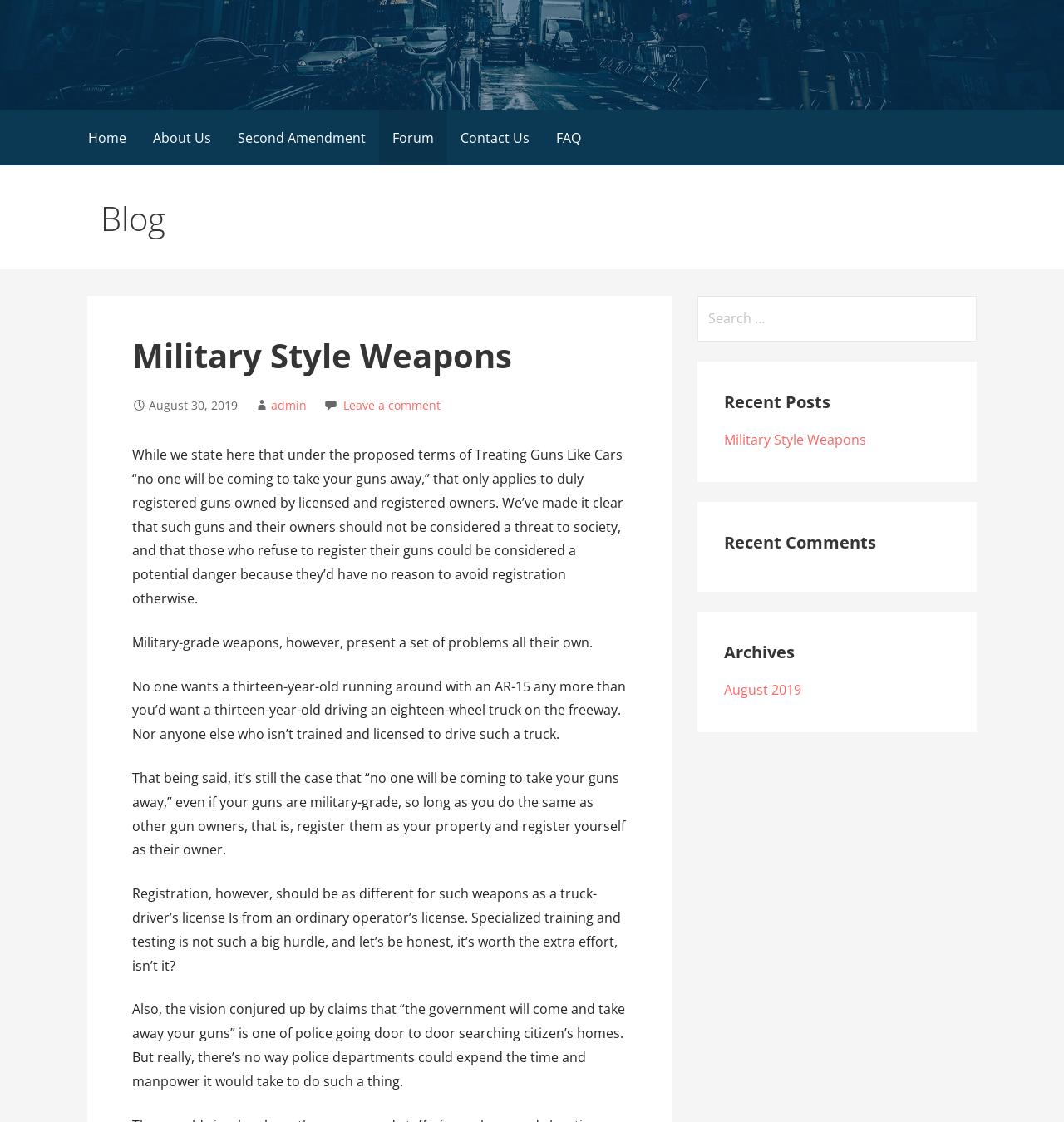Find the bounding box coordinates of the element to click in order to complete this instruction: "View recent posts". The bounding box coordinates must be four float numbers between 0 and 1, denoted as [left, top, right, bottom].

[0.68, 0.348, 0.893, 0.369]